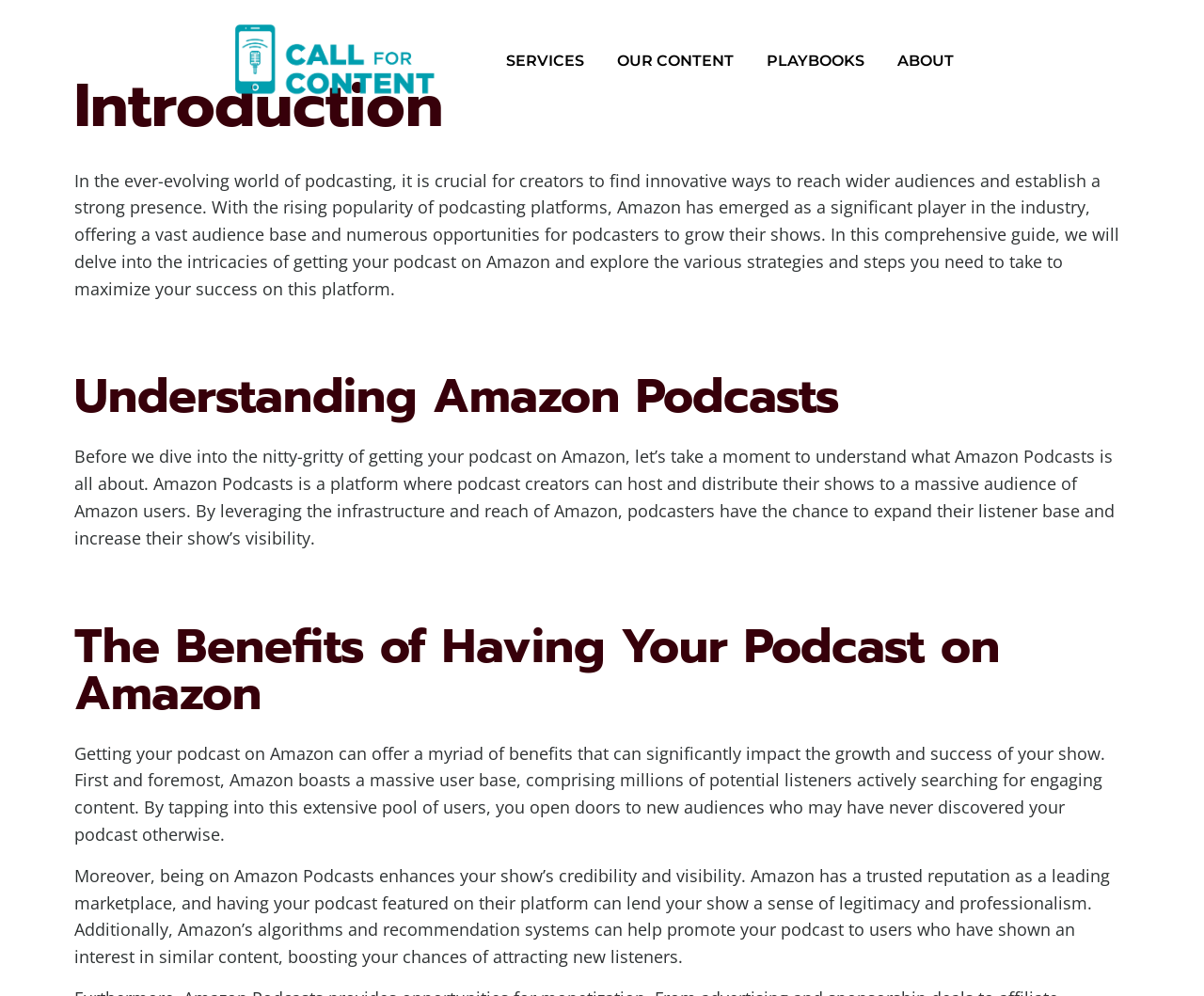Using the provided element description "Our ContentExpand", determine the bounding box coordinates of the UI element.

[0.505, 0.045, 0.629, 0.078]